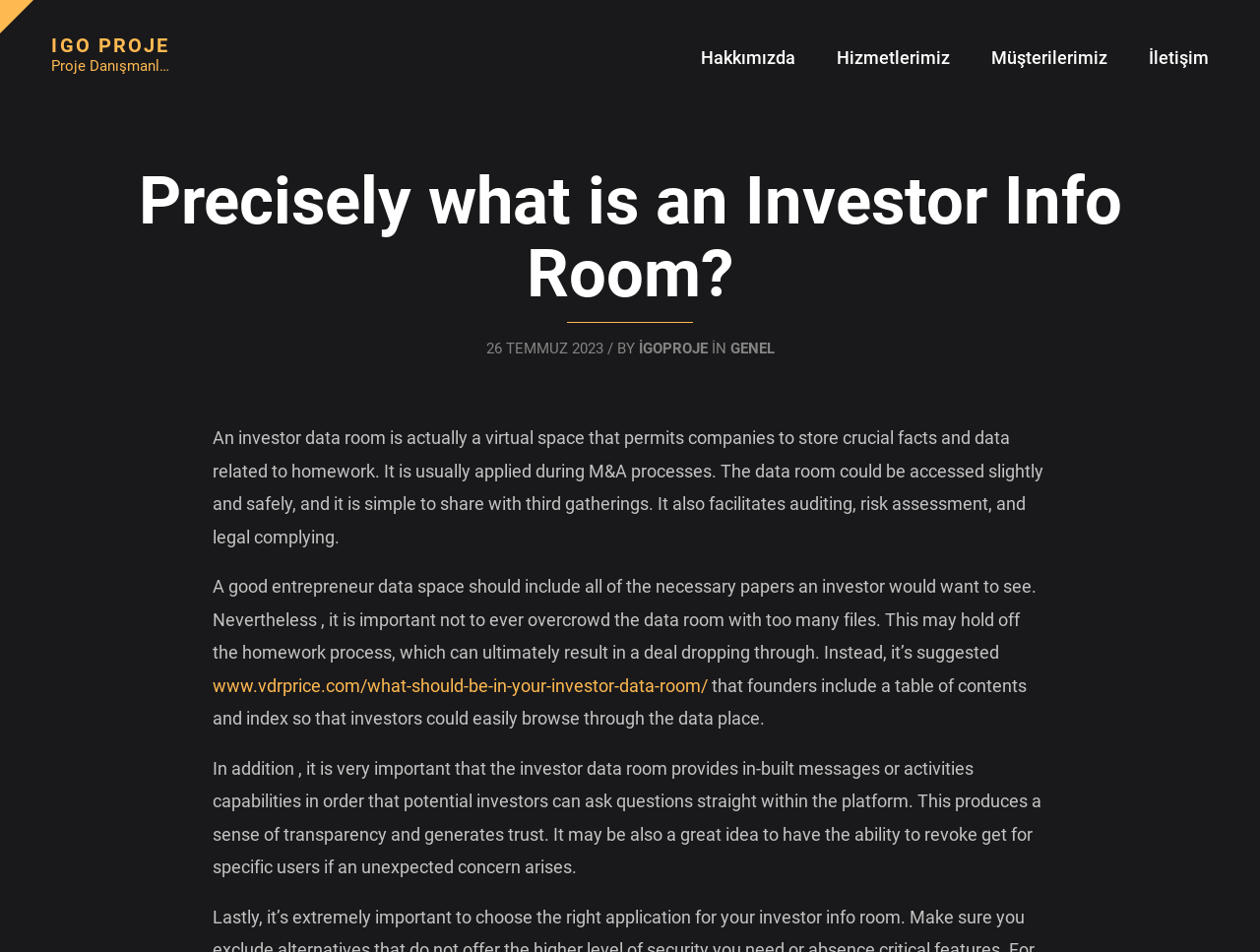Identify the bounding box coordinates of the section that should be clicked to achieve the task described: "Read more about what should be in your investor data room".

[0.169, 0.71, 0.562, 0.731]